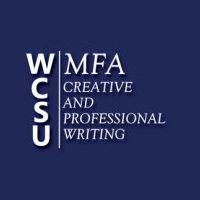Analyze the image and deliver a detailed answer to the question: What is the color of the background?

The logo is set against a deep navy blue background, which emphasizes the text and reflects the academic professionalism associated with the program.